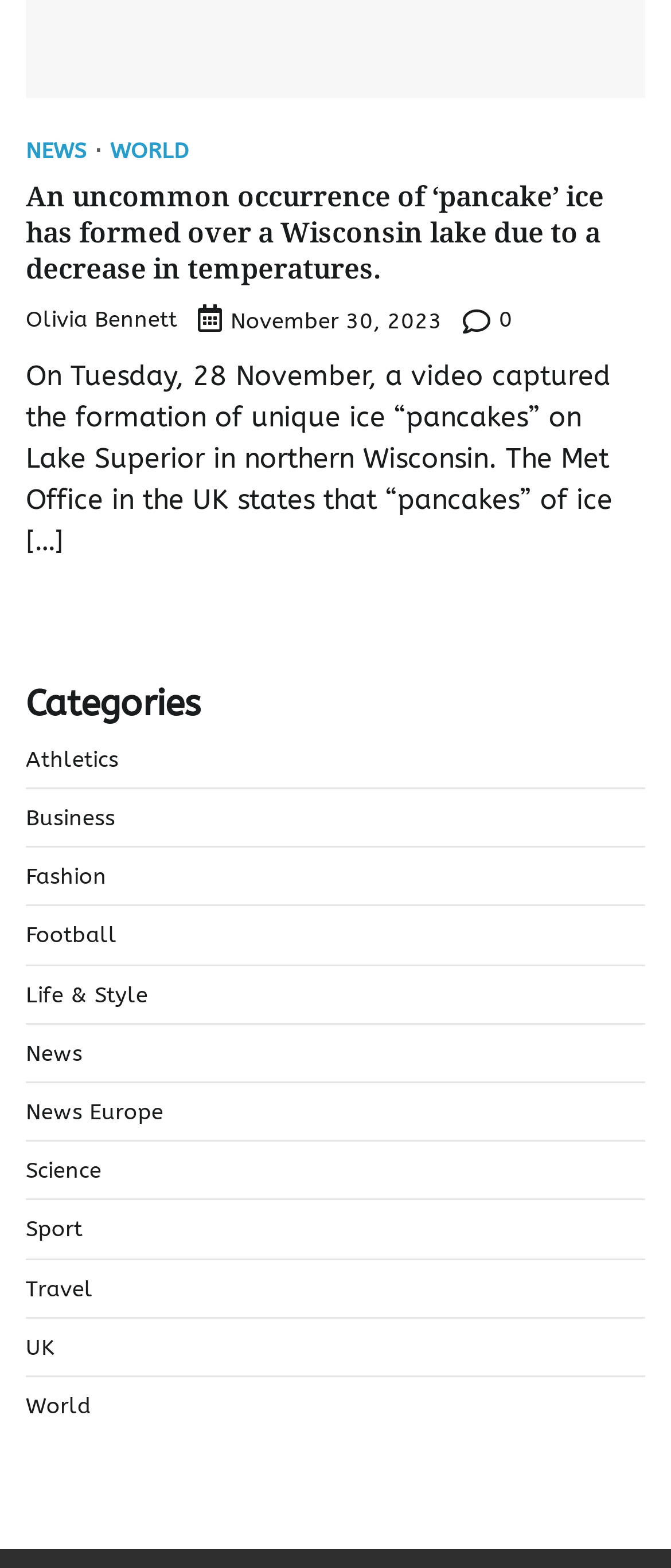When was the news article published? Refer to the image and provide a one-word or short phrase answer.

November 30, 2023